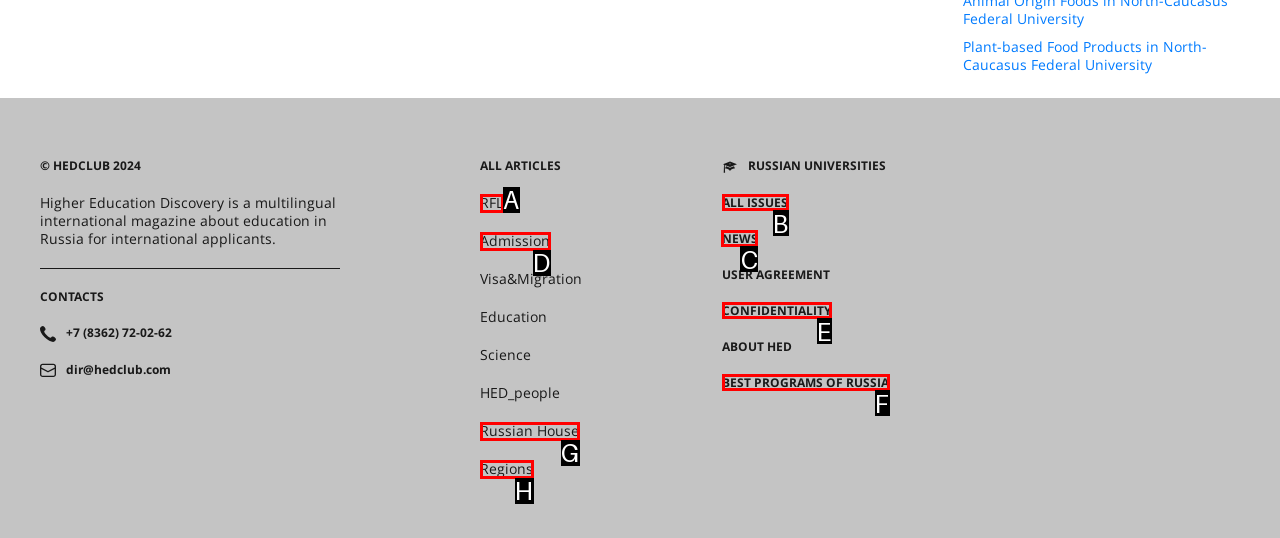Identify the HTML element that should be clicked to accomplish the task: Check the news
Provide the option's letter from the given choices.

C